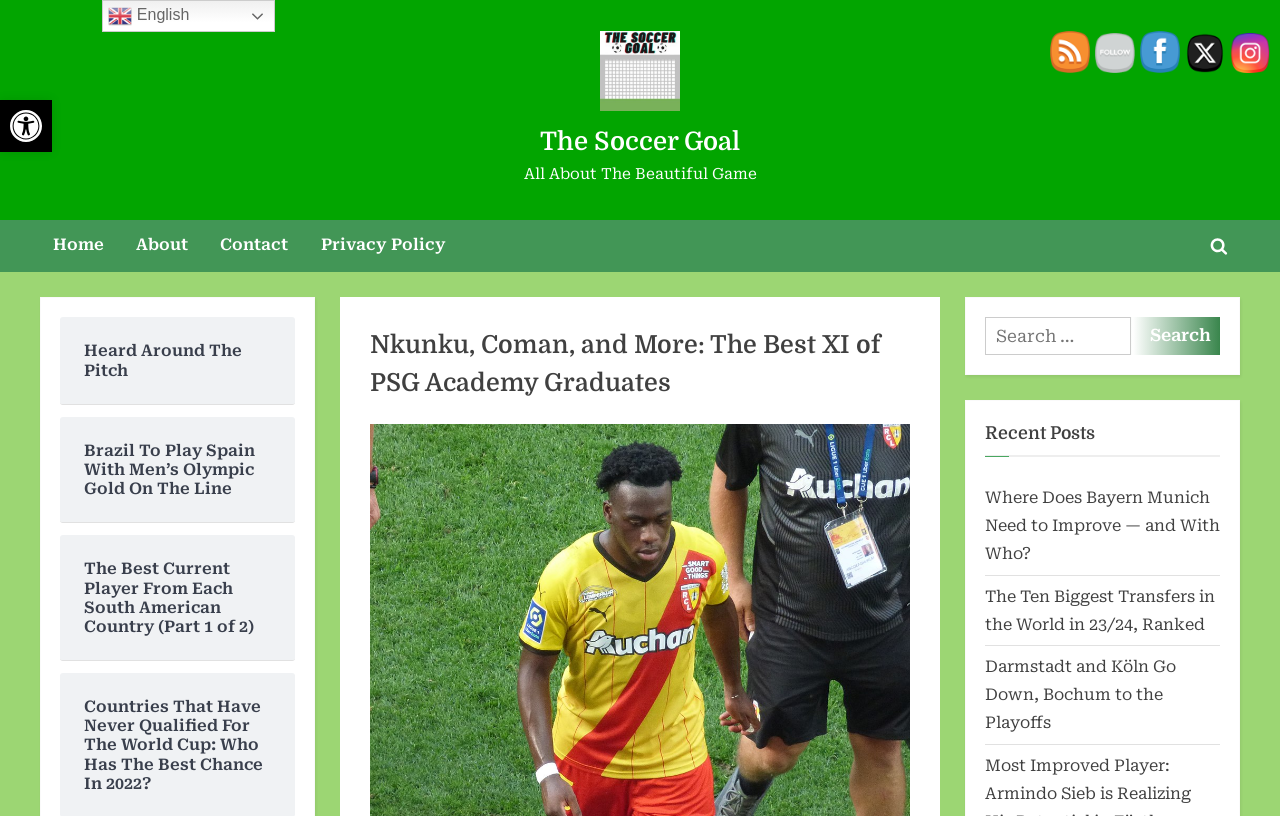Find the bounding box coordinates of the element I should click to carry out the following instruction: "Read the recent post 'Where Does Bayern Munich Need to Improve — and With Who?'".

[0.77, 0.598, 0.953, 0.69]